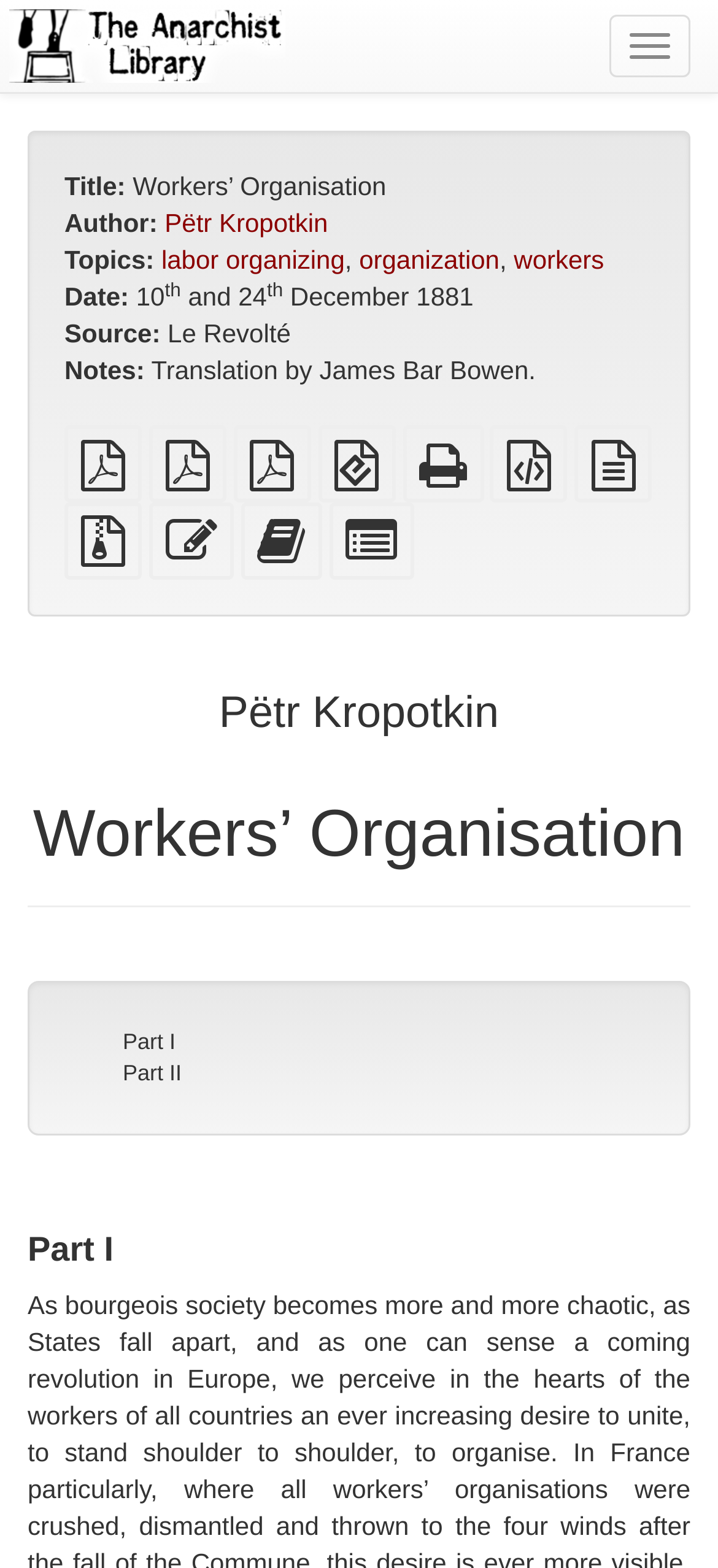Provide the bounding box coordinates of the HTML element this sentence describes: "EPUB (for mobile devices)". The bounding box coordinates consist of four float numbers between 0 and 1, i.e., [left, top, right, bottom].

[0.443, 0.293, 0.55, 0.312]